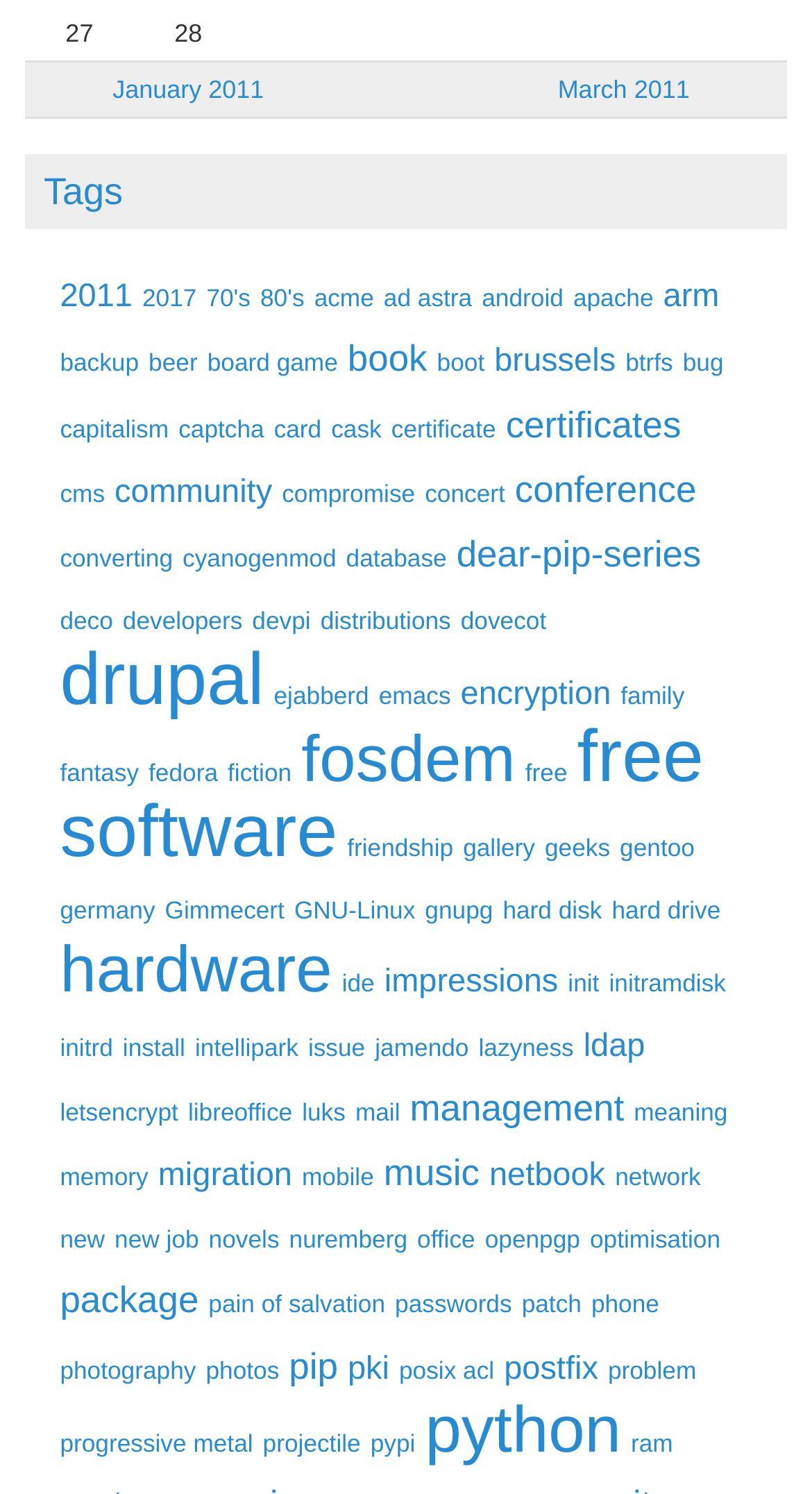Identify the bounding box coordinates for the element you need to click to achieve the following task: "Click on the '2011' link". The coordinates must be four float values ranging from 0 to 1, formatted as [left, top, right, bottom].

[0.074, 0.187, 0.163, 0.211]